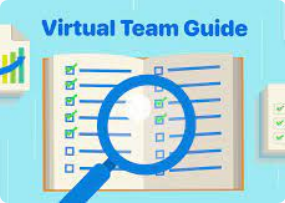Describe all the aspects of the image extensively.

The image titled "Virtual Team Guide" features an open book with a checklist prominently displayed, indicating key tasks or topics relevant to virtual teamwork. A magnifying glass hovers over the checklist, emphasizing the need for focus and detail in managing virtual teams. The background is a light blue, which adds a calming and professional feel to the graphic. Surrounding the book are symbols of productivity, such as graphs and check marks, symbolizing success and efficiency. This visual serves as a resource for individuals looking to improve their collaborative efforts in remote environments, aligning with strategies for effective task assignment and communication in virtual settings.